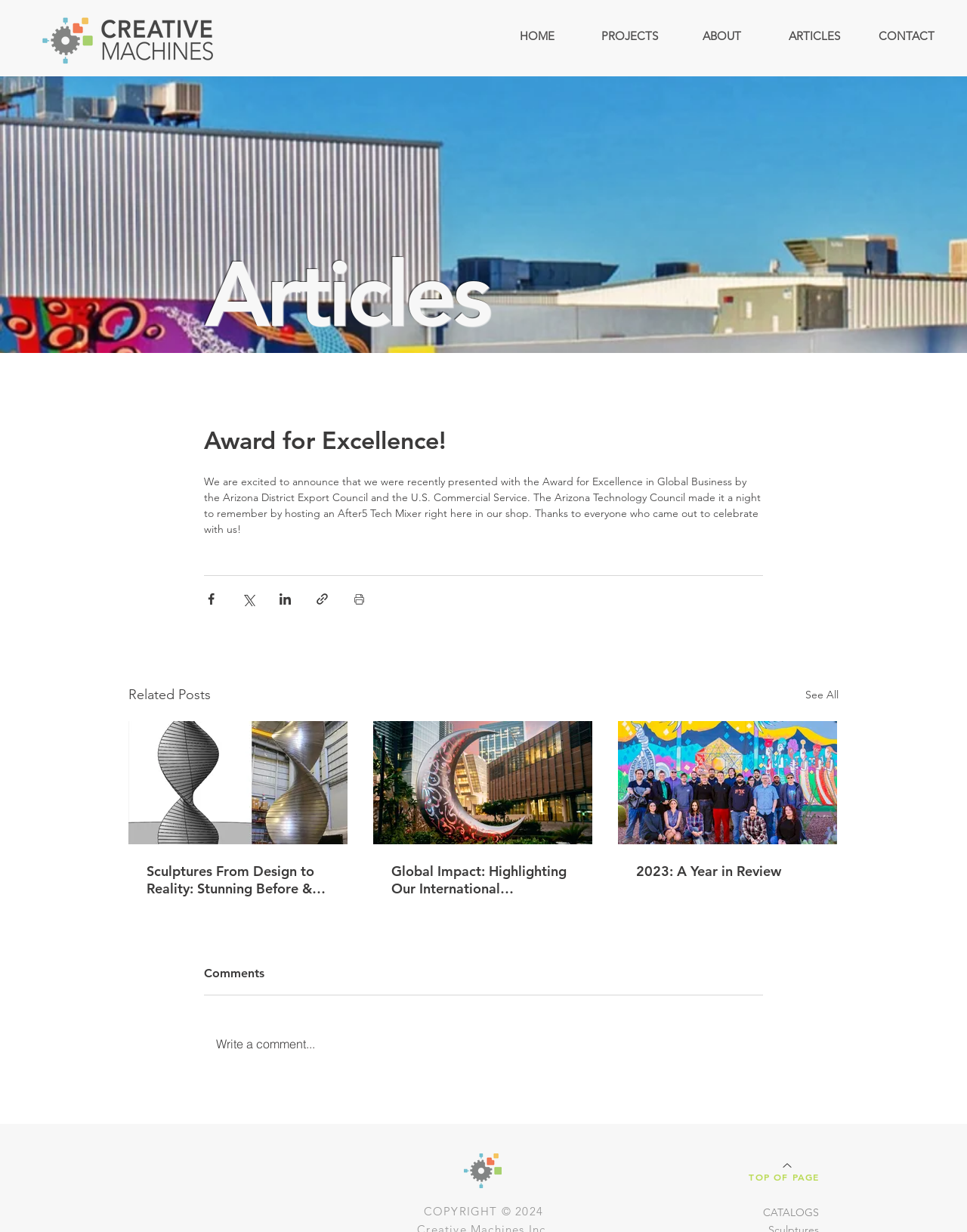Please find the bounding box coordinates for the clickable element needed to perform this instruction: "Click the 'HOME' link".

[0.508, 0.012, 0.603, 0.046]